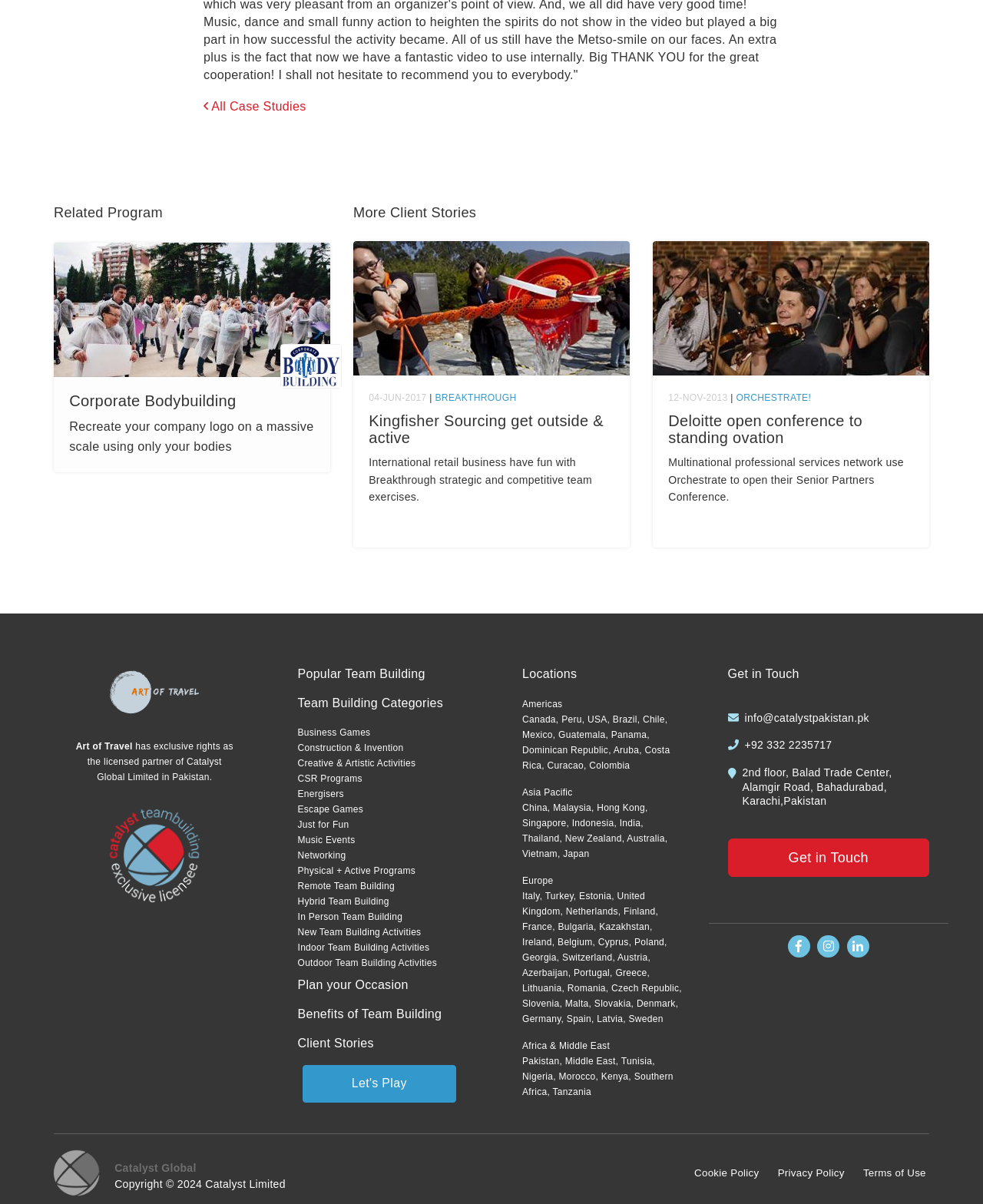Provide your answer in one word or a succinct phrase for the question: 
What is the topic of the 'Related Program' section?

Corporate Bodybuilding